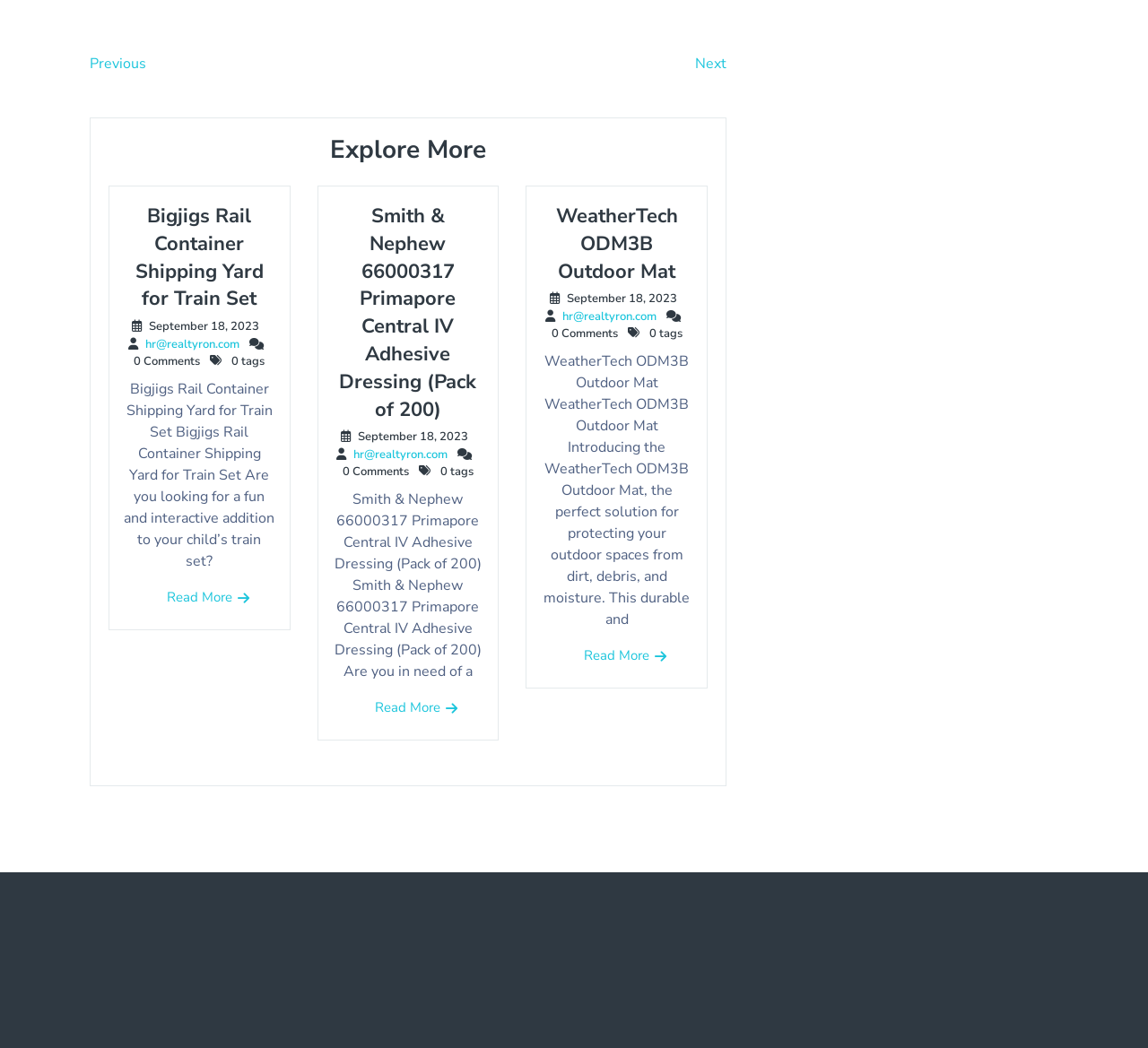Please locate the UI element described by "hr@realtyron.com" and provide its bounding box coordinates.

[0.49, 0.294, 0.572, 0.31]